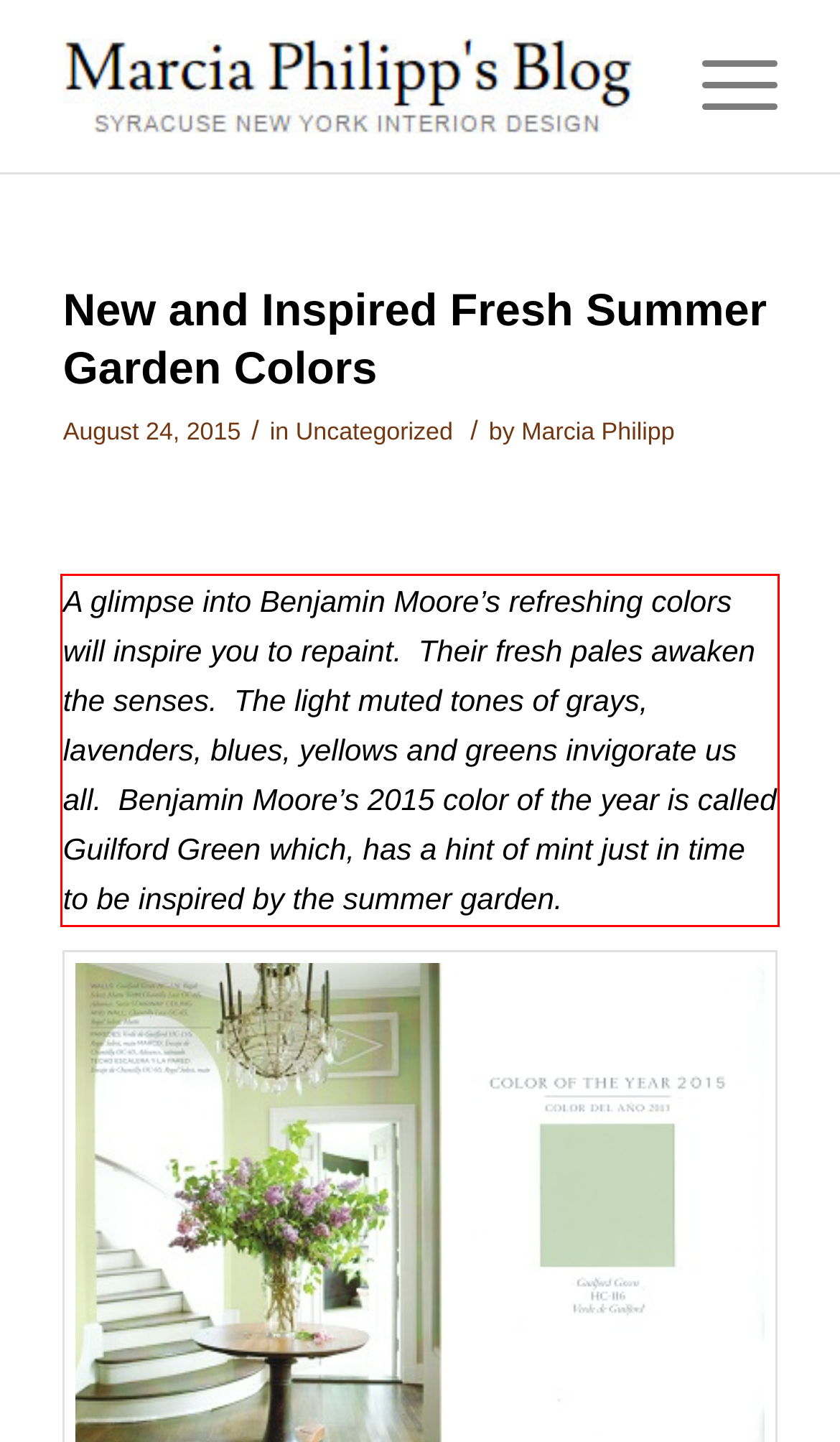Please use OCR to extract the text content from the red bounding box in the provided webpage screenshot.

A glimpse into Benjamin Moore’s refreshing colors will inspire you to repaint. Their fresh pales awaken the senses. The light muted tones of grays, lavenders, blues, yellows and greens invigorate us all. Benjamin Moore’s 2015 color of the year is called Guilford Green which, has a hint of mint just in time to be inspired by the summer garden.